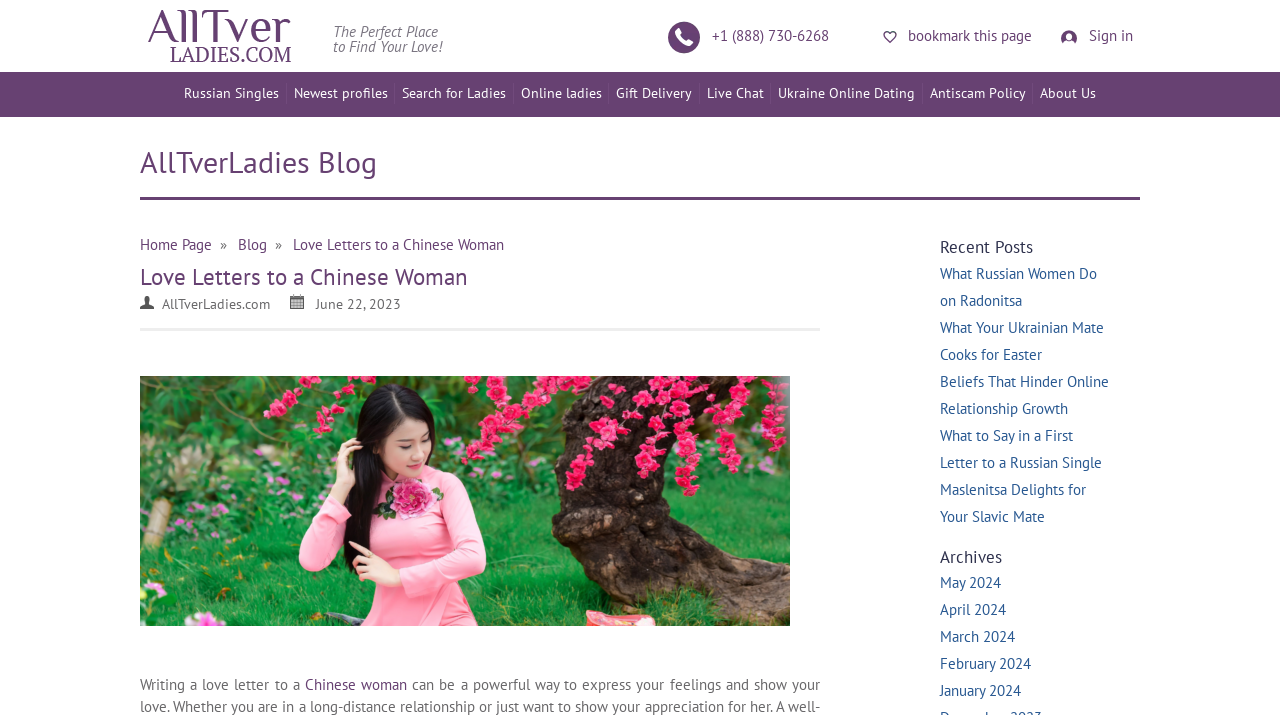What is the title of the blog post on the webpage?
Using the picture, provide a one-word or short phrase answer.

Love Letters to a Chinese Woman